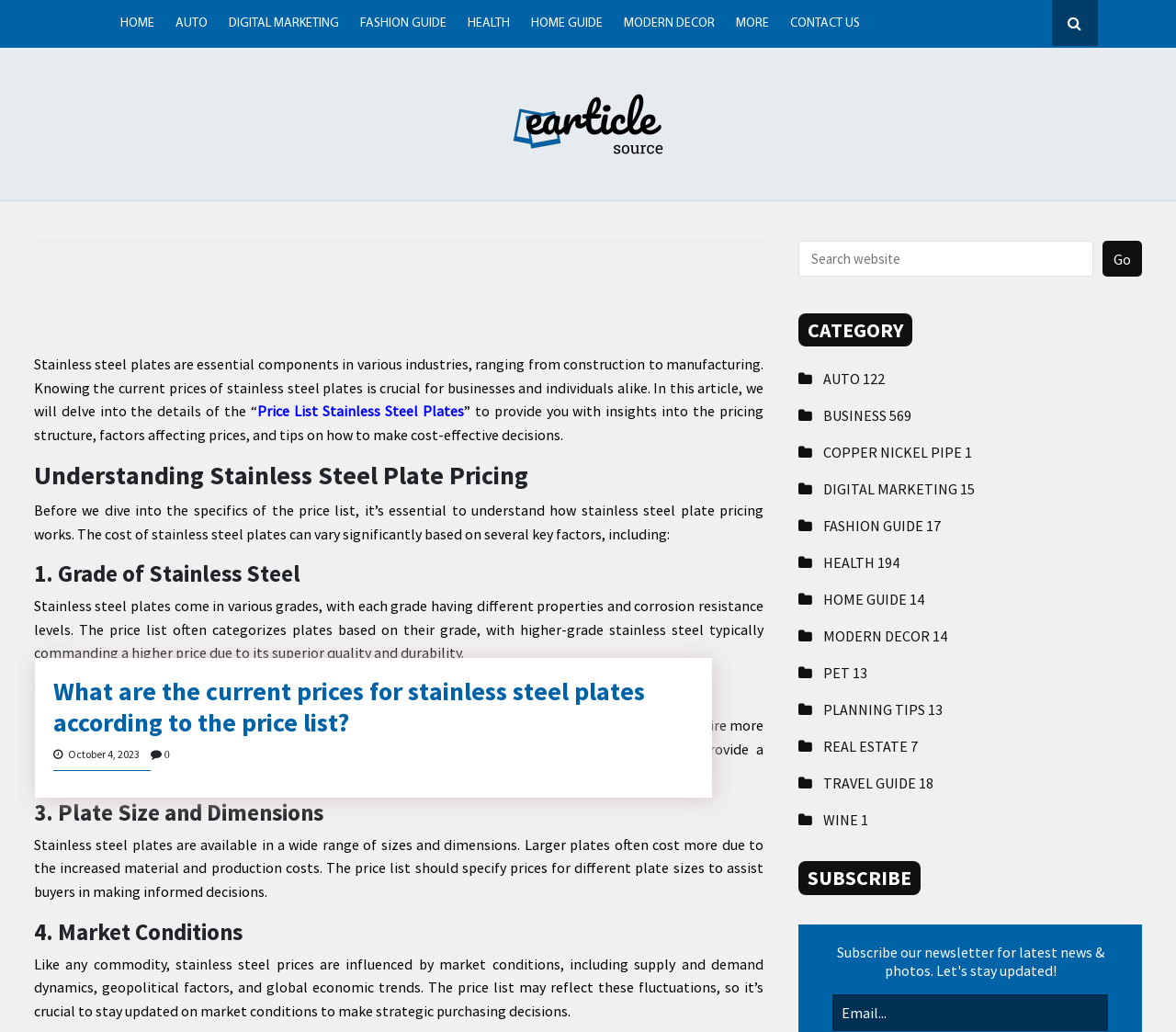What are the factors affecting the price of stainless steel plates?
Please give a detailed answer to the question using the information shown in the image.

The factors affecting the price of stainless steel plates are mentioned in the article as grade of stainless steel, plate thickness, plate size and dimensions, and market conditions. These factors are discussed in detail in the article to help readers understand how they impact the pricing of stainless steel plates.